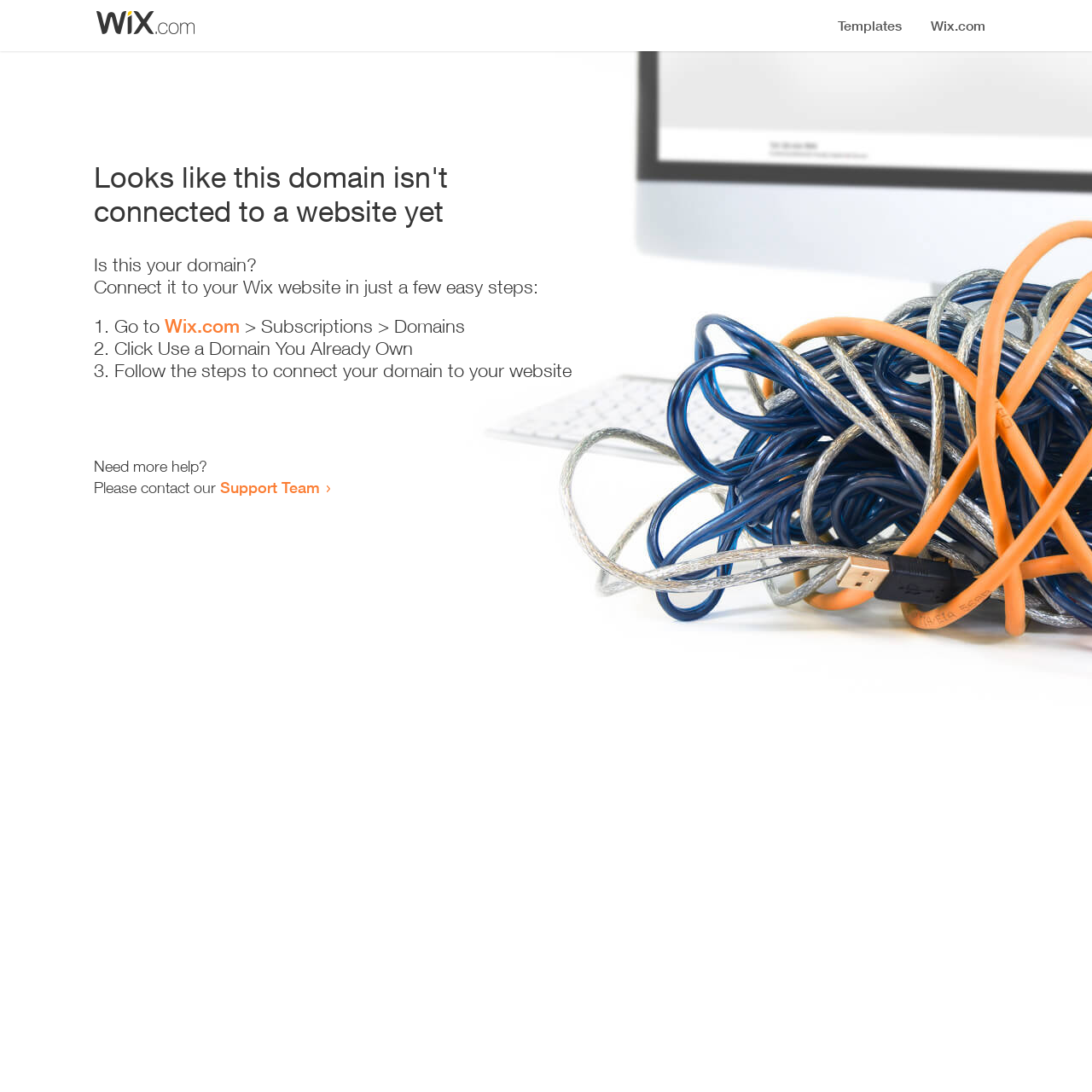Bounding box coordinates are given in the format (top-left x, top-left y, bottom-right x, bottom-right y). All values should be floating point numbers between 0 and 1. Provide the bounding box coordinate for the UI element described as: Support Team

[0.202, 0.438, 0.293, 0.455]